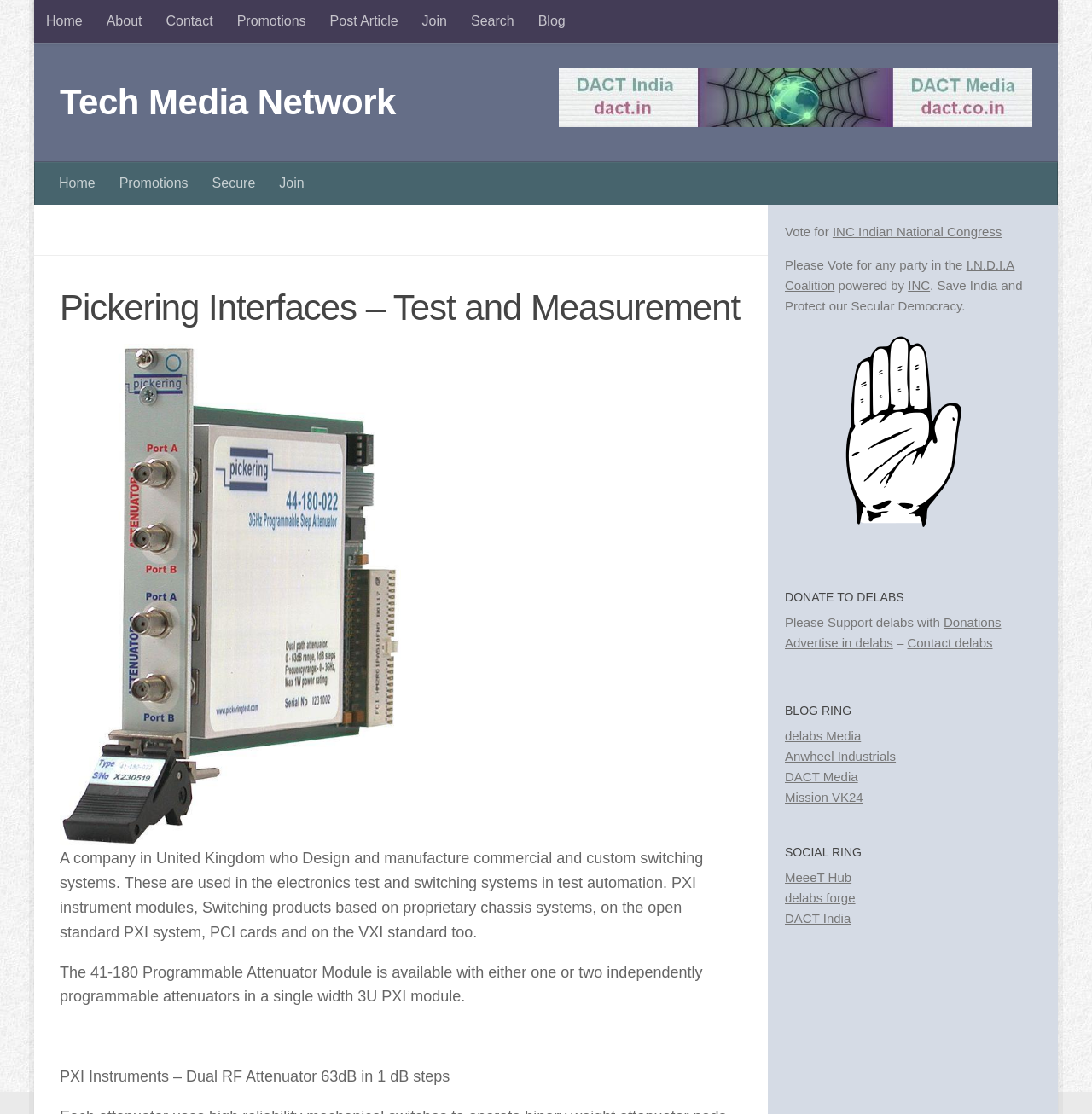How many independently programmable attenuators are available in the 41-180 module?
Respond to the question with a well-detailed and thorough answer.

Based on the webpage content, specifically the StaticText element with the description 'The 41-180 Programmable Attenuator Module is available with either one or two independently programmable attenuators in a single width 3U PXI module.', we can infer that the 41-180 module is available with either one or two independently programmable attenuators.